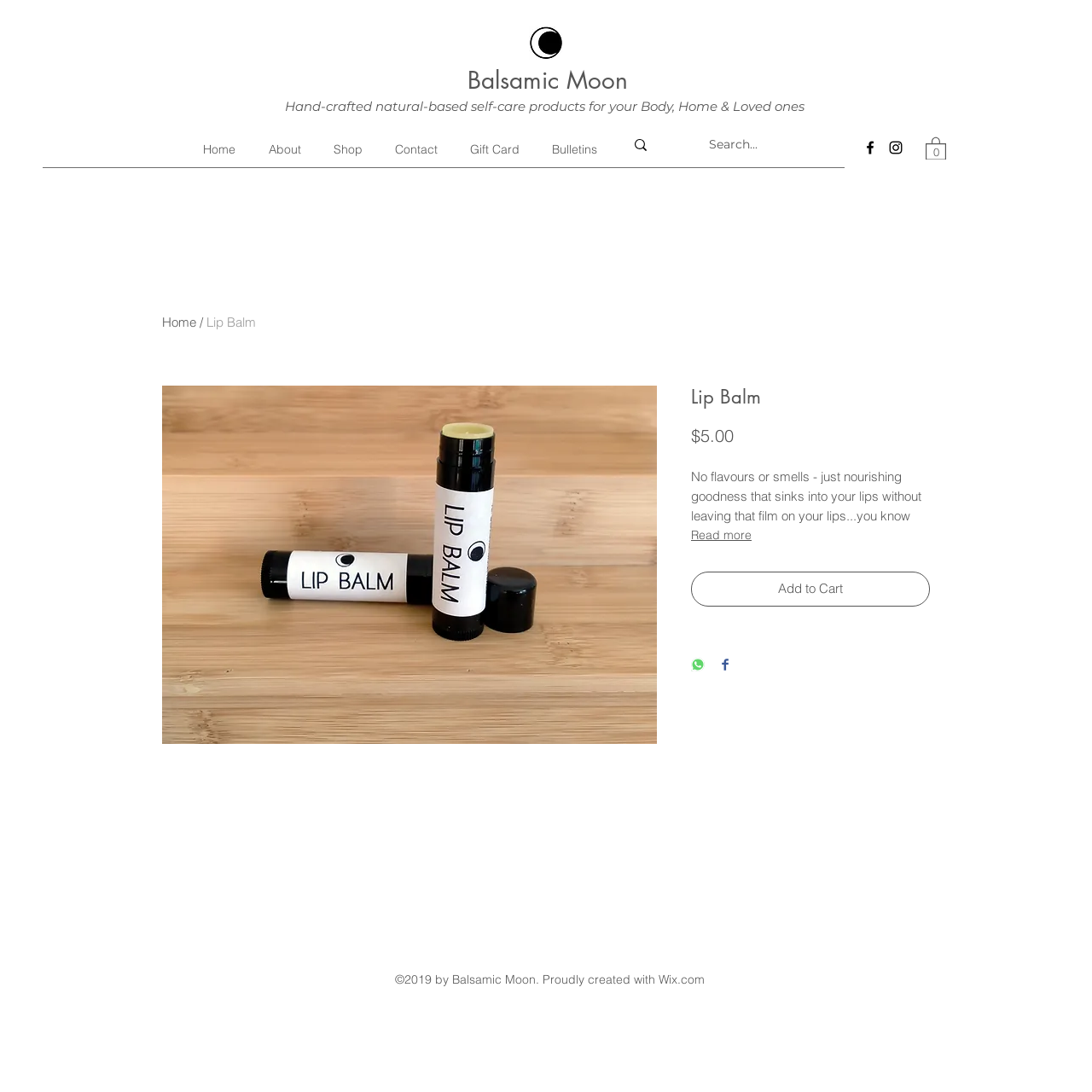Use a single word or phrase to answer the question: 
How much does the Lip Balm cost?

$5.00